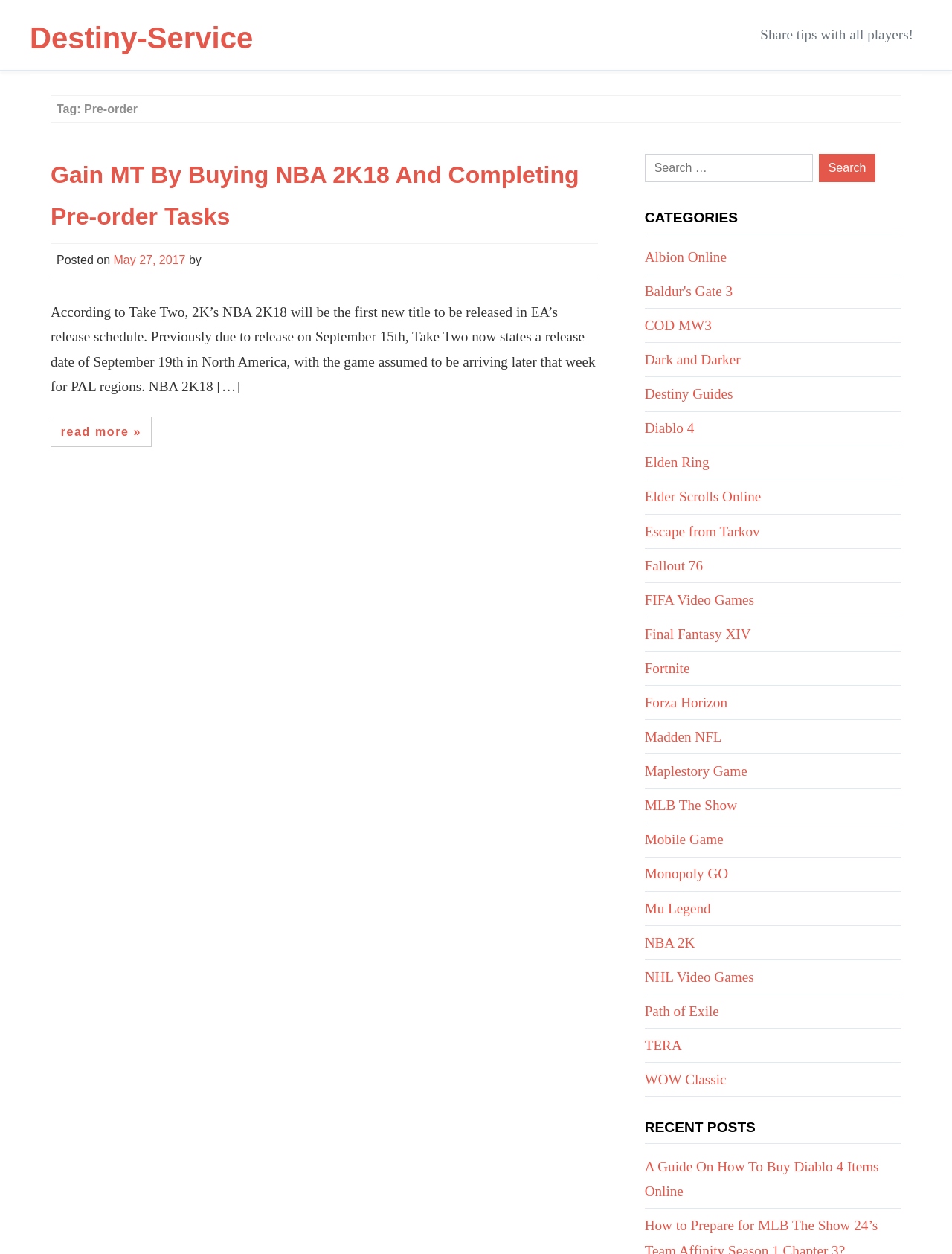Please identify the bounding box coordinates of the region to click in order to complete the task: "Click on the link to Gain MT By Buying NBA 2K18 And Completing Pre-order Tasks". The coordinates must be four float numbers between 0 and 1, specified as [left, top, right, bottom].

[0.053, 0.128, 0.608, 0.183]